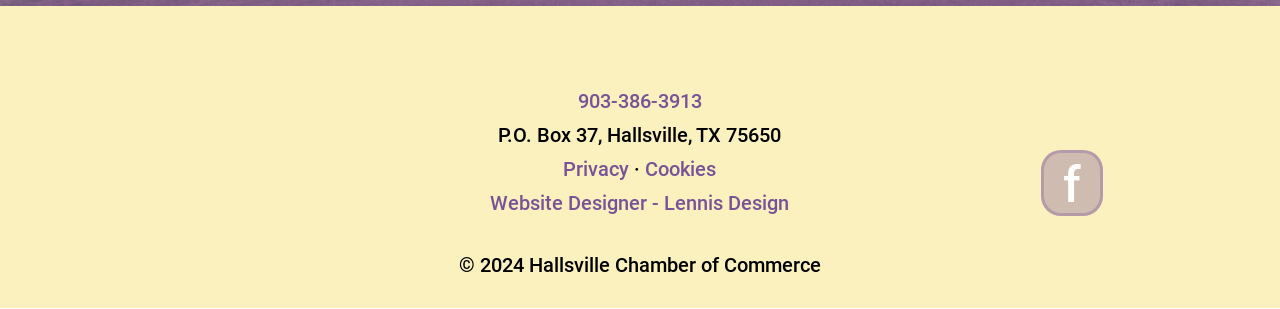How many links are at the bottom?
Based on the image, respond with a single word or phrase.

4